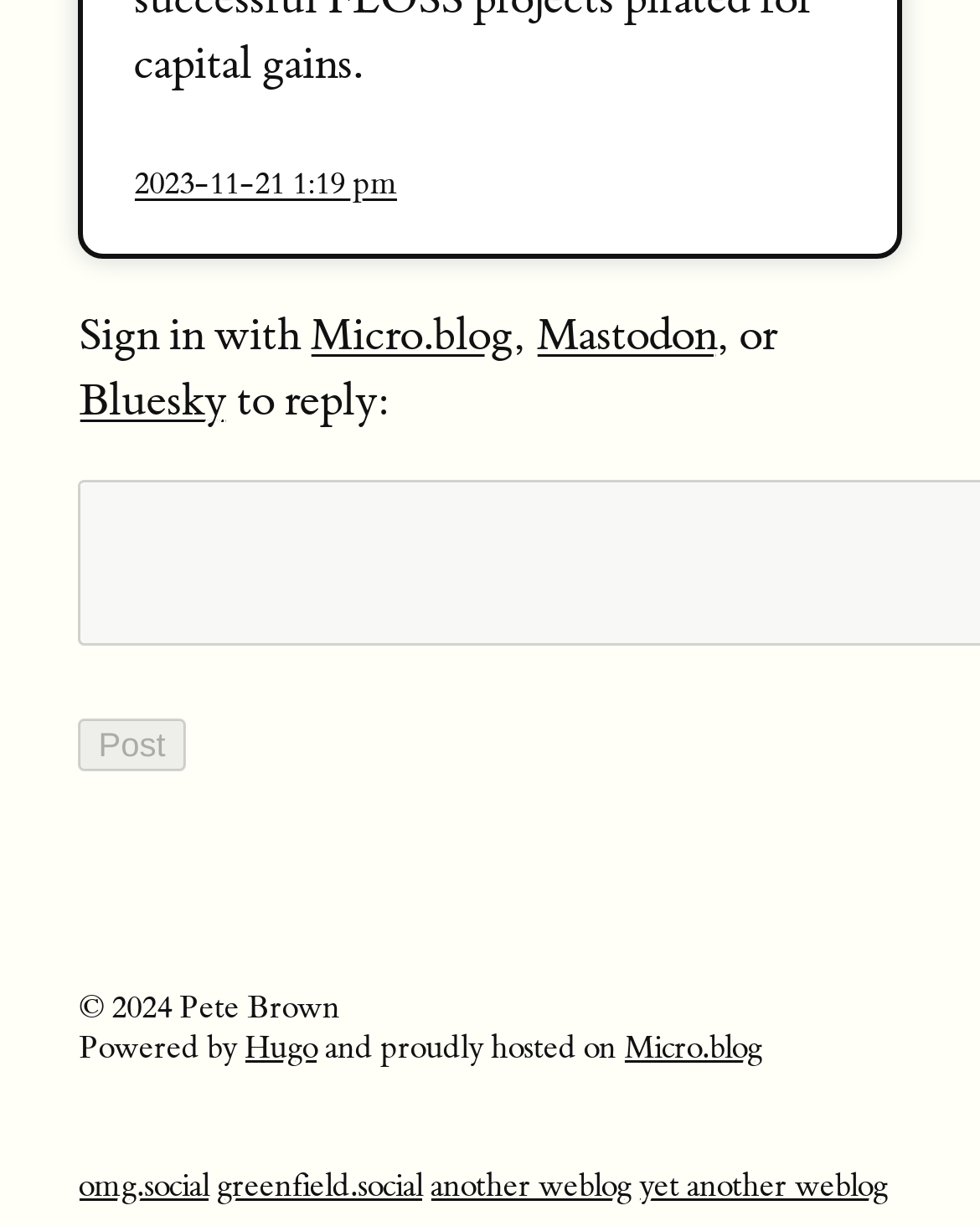Provide the bounding box coordinates for the UI element that is described as: "another weblog".

[0.439, 0.95, 0.644, 0.983]